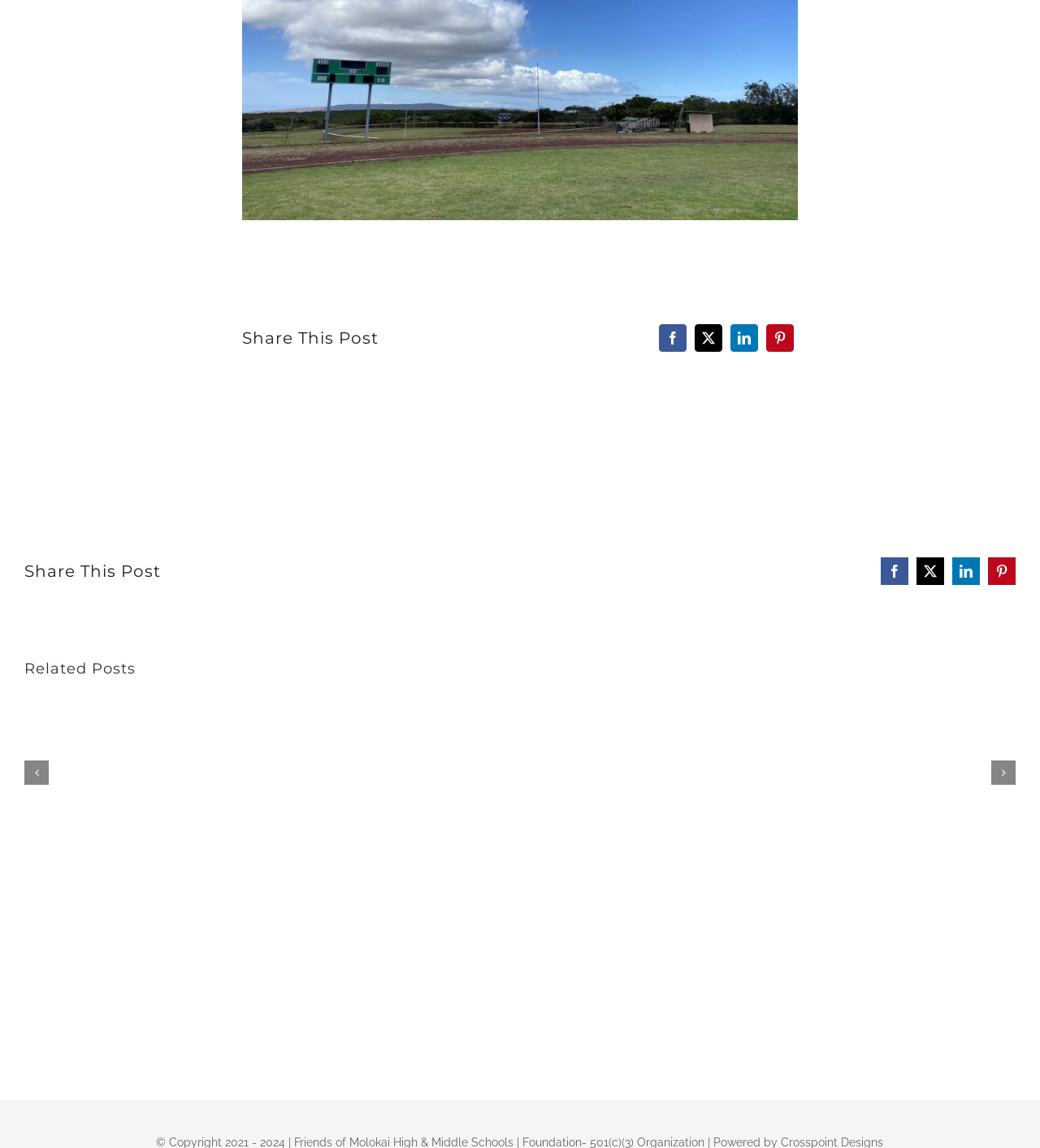Identify the bounding box coordinates of the region that should be clicked to execute the following instruction: "View related posts".

[0.023, 0.573, 0.977, 0.592]